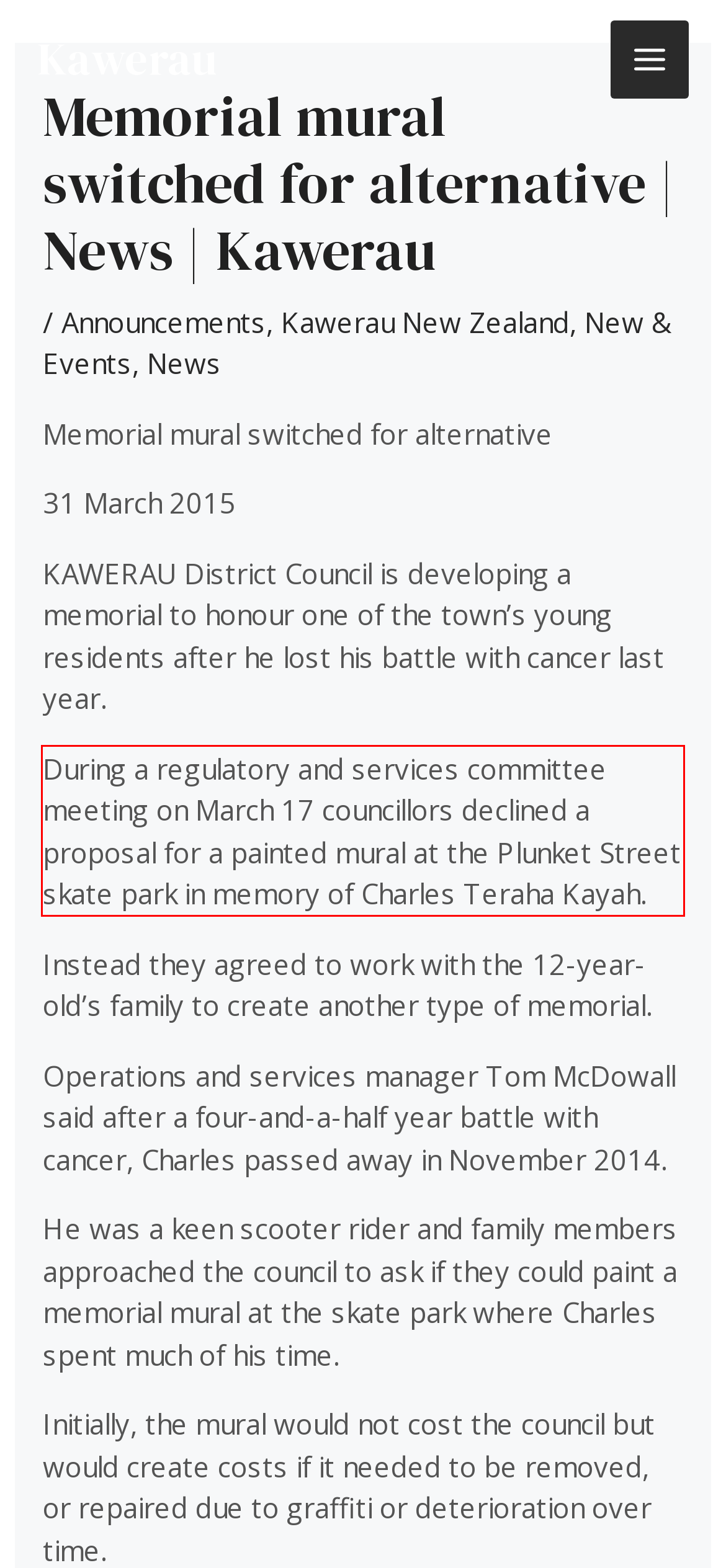Your task is to recognize and extract the text content from the UI element enclosed in the red bounding box on the webpage screenshot.

During a regulatory and services committee meeting on March 17 councillors declined a proposal for a painted mural at the Plunket Street skate park in memory of Charles Teraha Kayah.